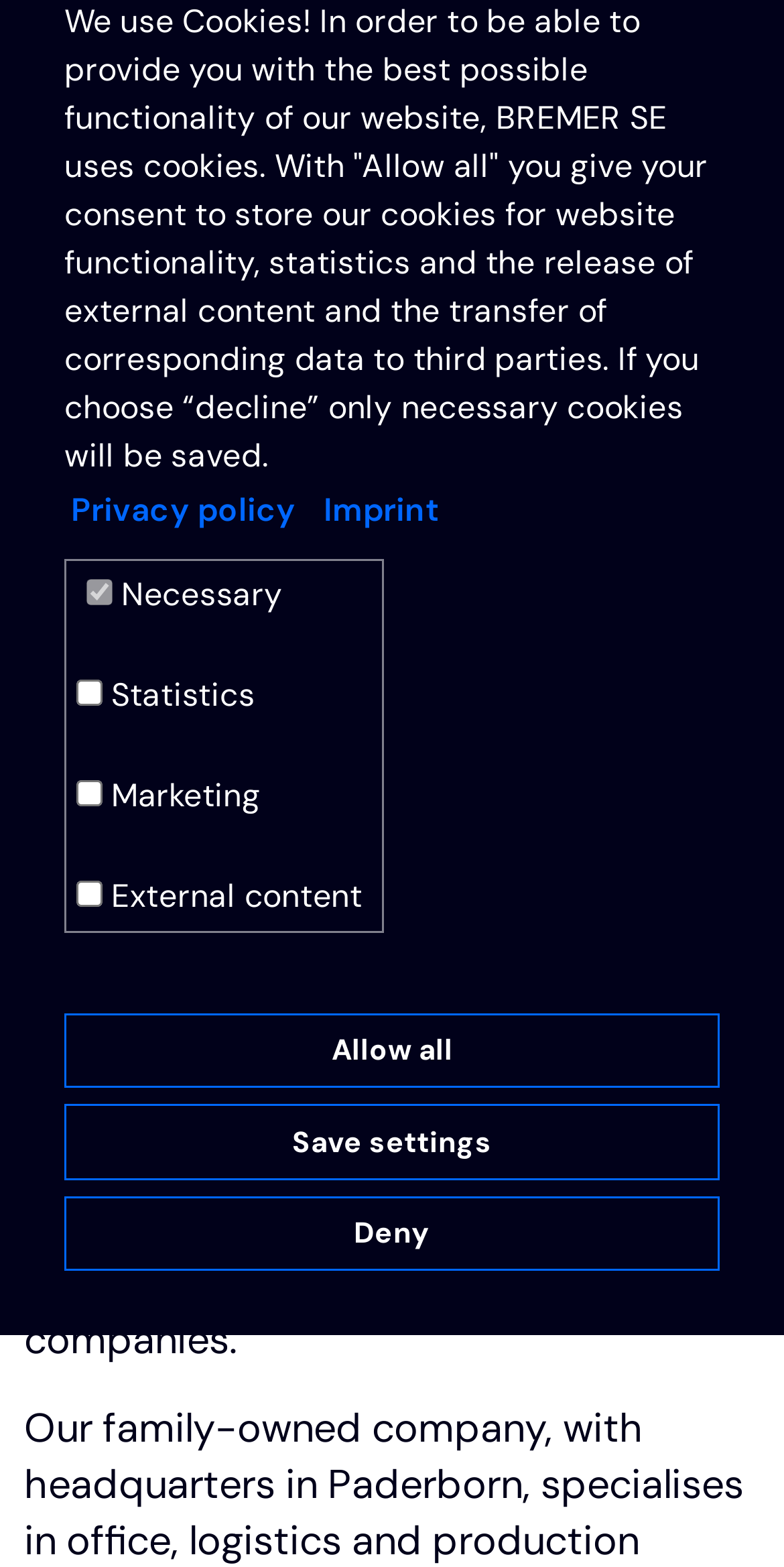Please find the bounding box for the UI component described as follows: "Privacy policy".

[0.082, 0.307, 0.384, 0.346]